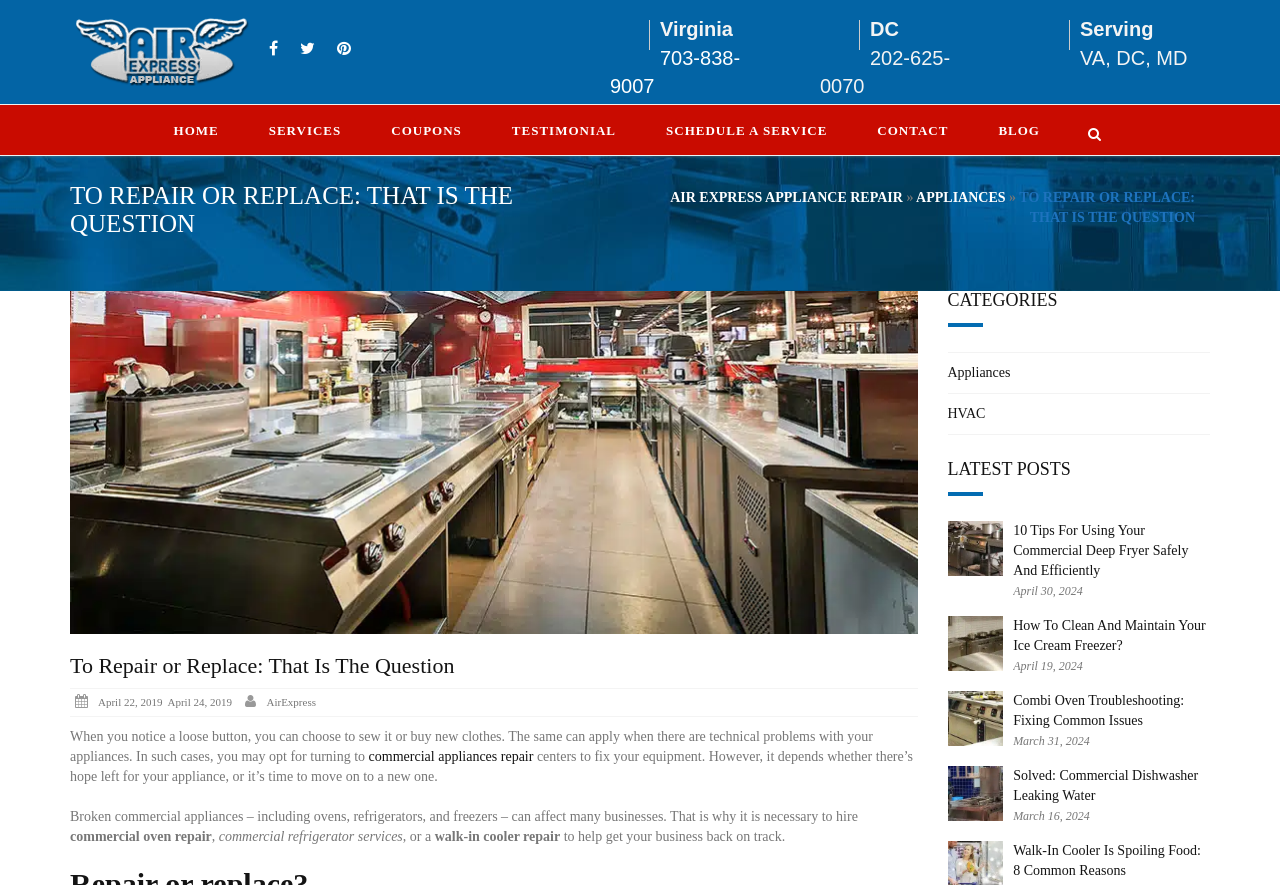Provide the bounding box for the UI element matching this description: "Schedule a Service".

[0.501, 0.12, 0.666, 0.187]